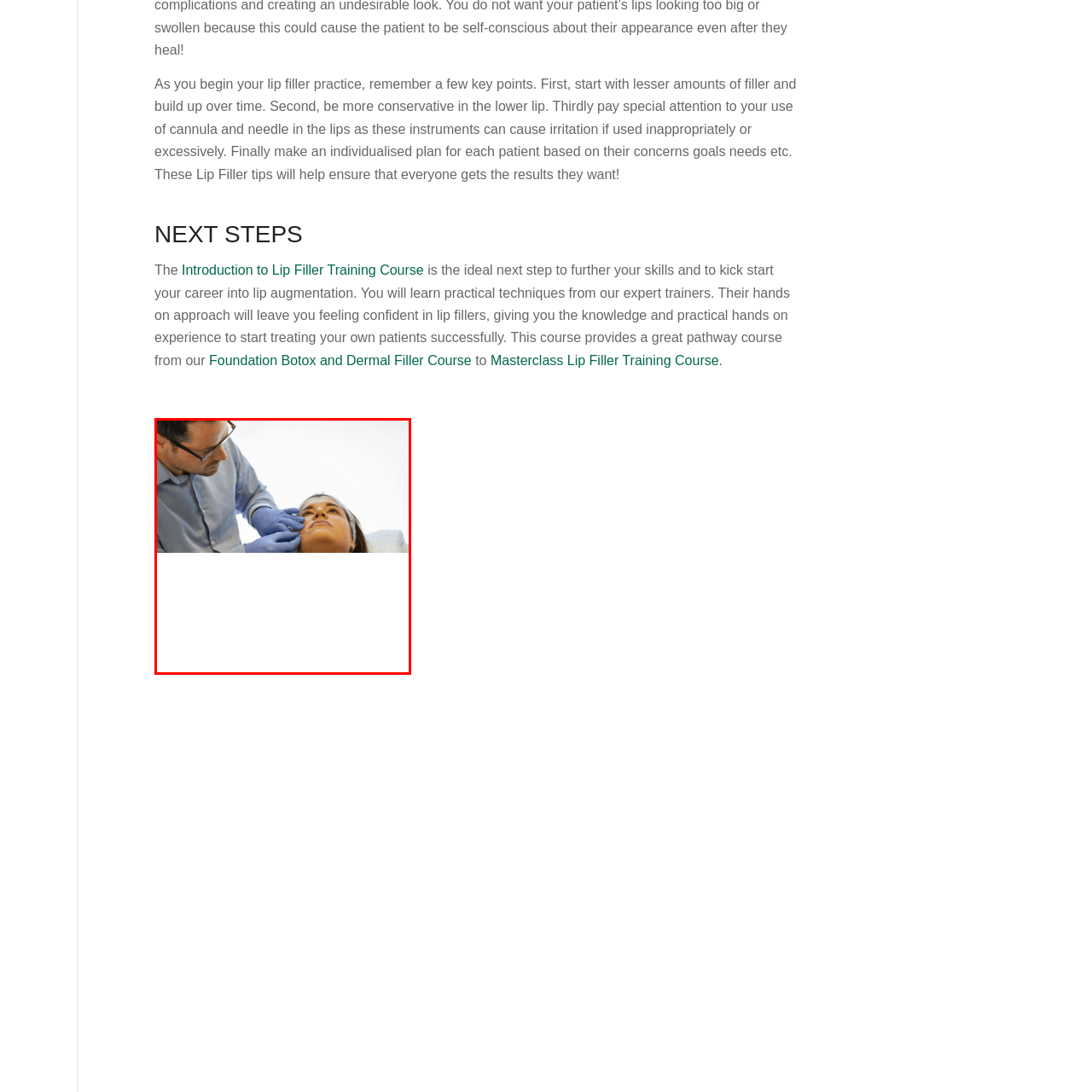Explain in detail the content of the image enclosed by the red outline.

The image captures a clinical setting where a practitioner, dressed in a light blue shirt and wearing gloves, is administering a lip filler treatment to a patient. The patient, who is reclining comfortably, appears calm and focused, with sectioned hair and a headband that keeps hair away from the face. The practitioner is using precision in his technique, gently applying the filler while closely monitoring the patient's expression, indicative of a careful and personalized approach to cosmetic enhancements. This scene emphasizes the relevance of safe practices and attentiveness in aesthetic treatments, reflecting the important training aspects associated with courses like the "Lip Filler Introduction Training Course."